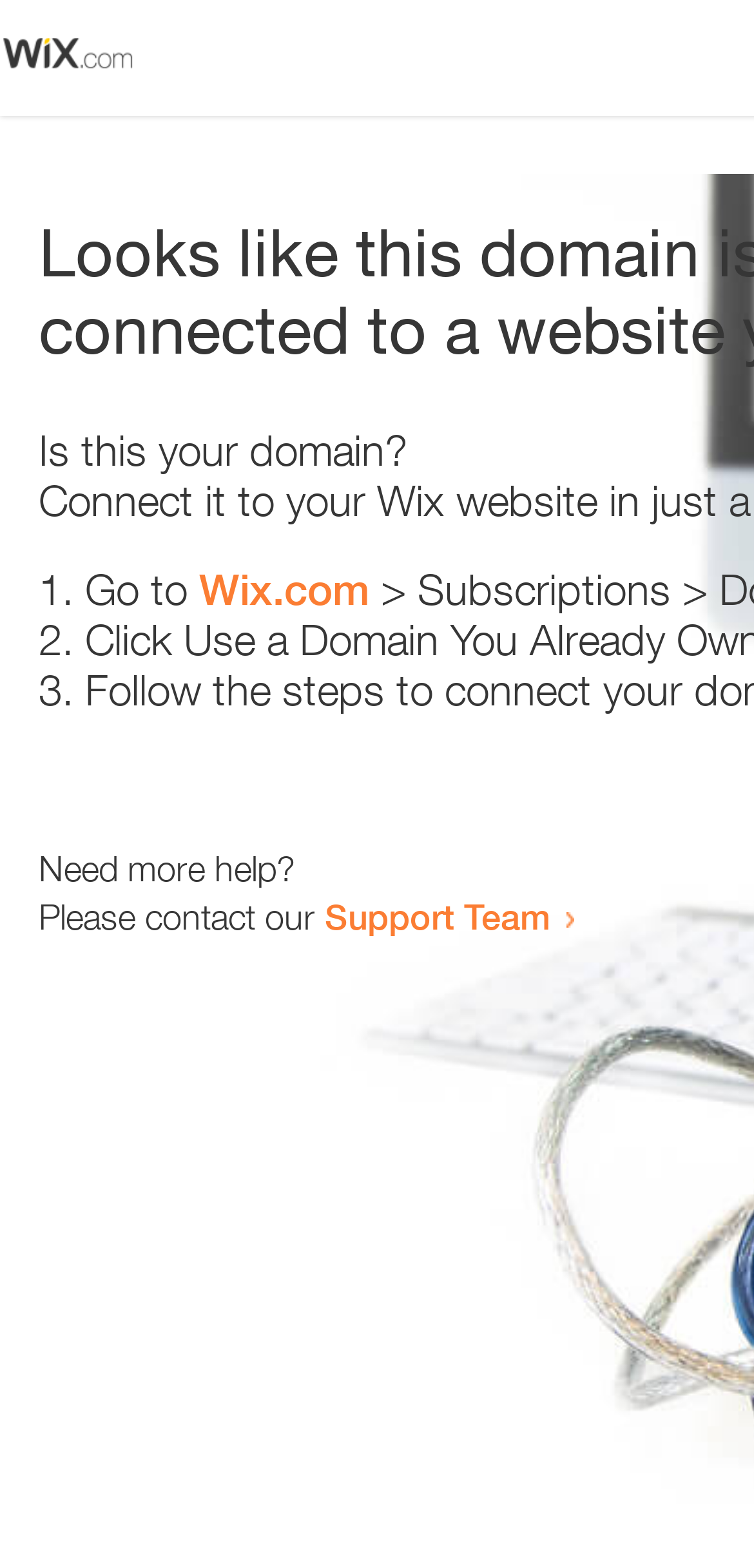What is the alternative for users who need more help?
Can you give a detailed and elaborate answer to the question?

The webpage provides an option for users who need more help, directing them to contact the Support Team through a link.